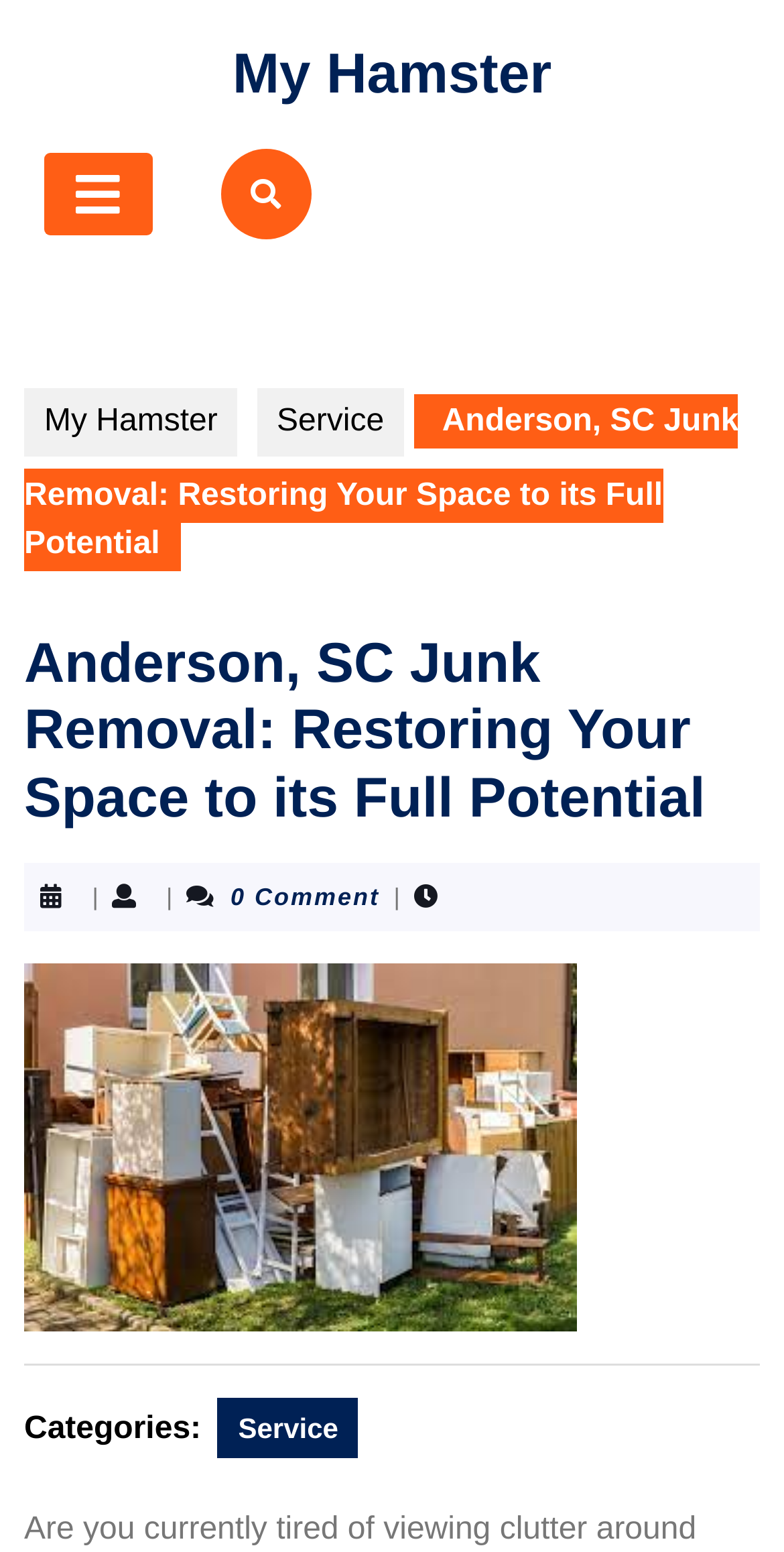Is there a comment section?
Analyze the image and provide a thorough answer to the question.

There is a comment section indicated by the text '0 Comment' below the main heading, which suggests that users can leave comments.